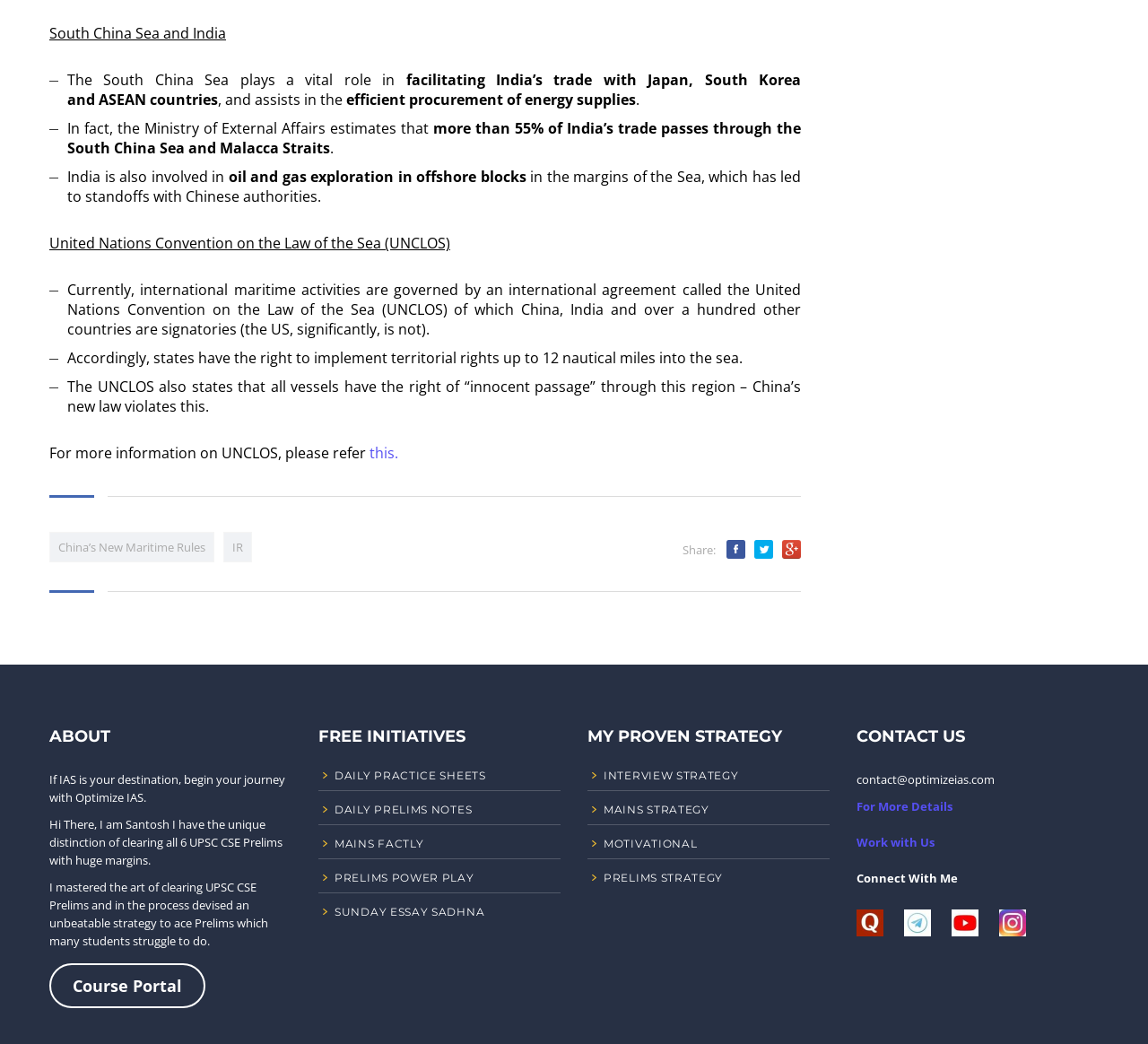Specify the bounding box coordinates (top-left x, top-left y, bottom-right x, bottom-right y) of the UI element in the screenshot that matches this description: IR

[0.195, 0.509, 0.22, 0.539]